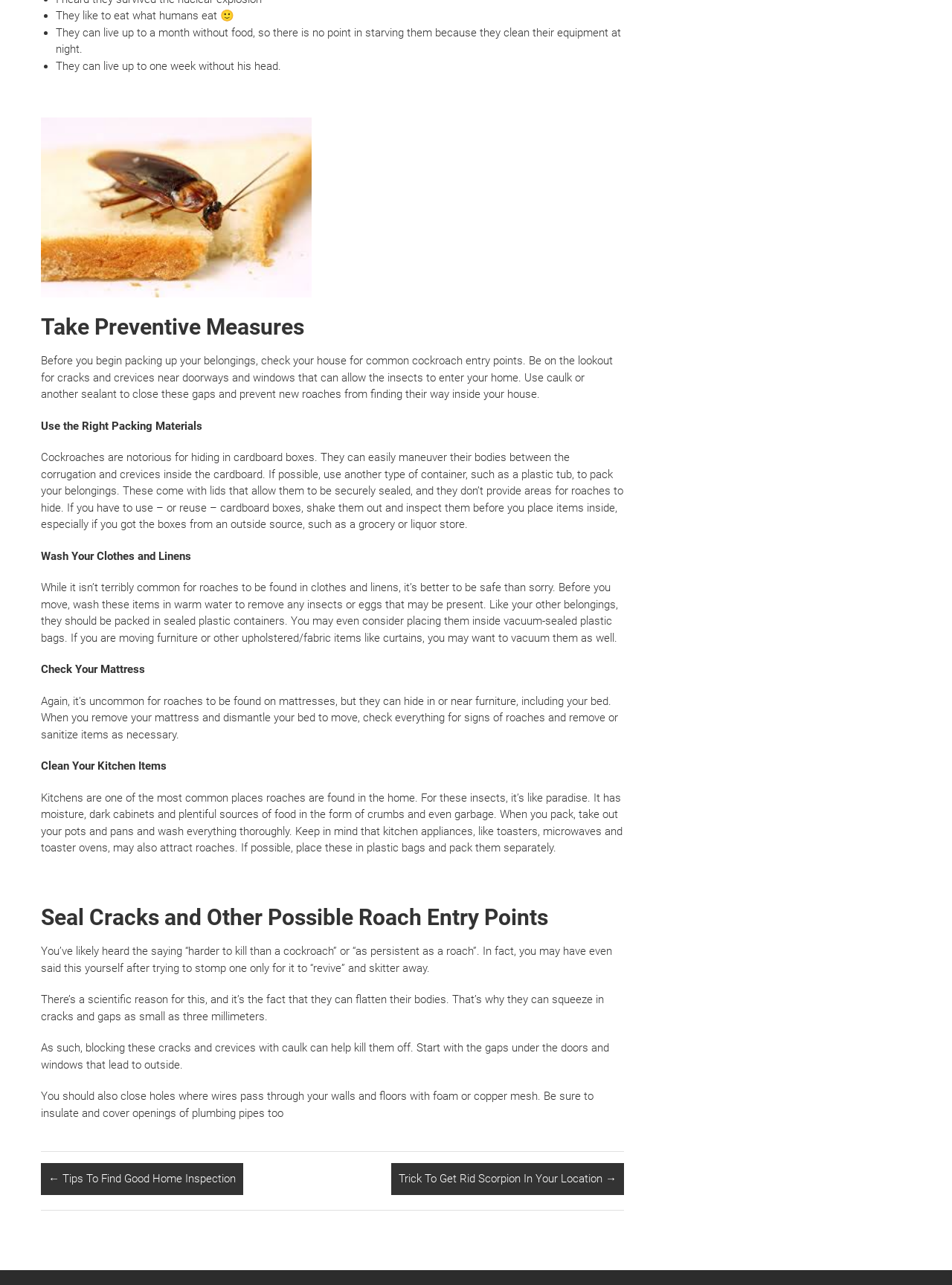What can be used to seal cracks and gaps?
From the details in the image, answer the question comprehensively.

According to the webpage, caulk can be used to seal cracks and gaps to prevent roaches from entering, as stated in the section 'Seal Cracks and Other Possible Roach Entry Points'.